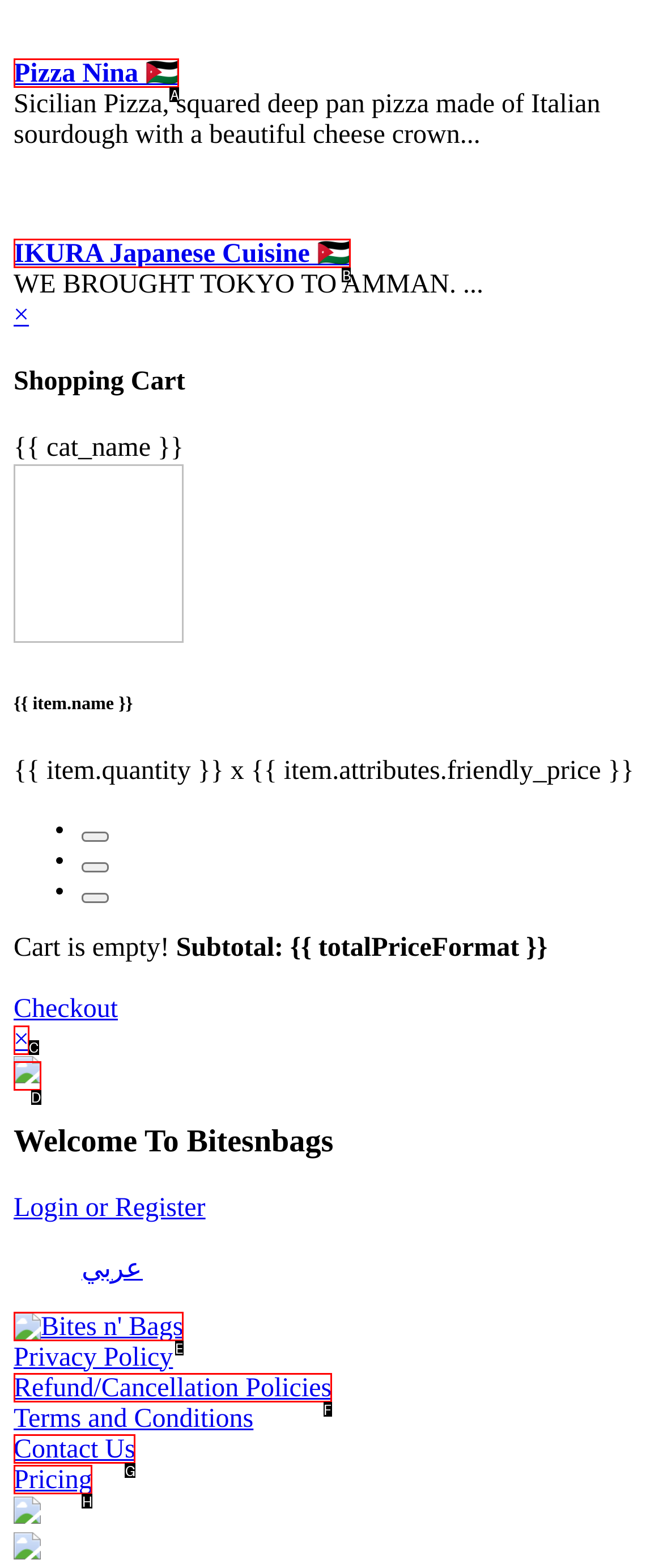Identify the HTML element that matches the description: Contact us. Provide the letter of the correct option from the choices.

None